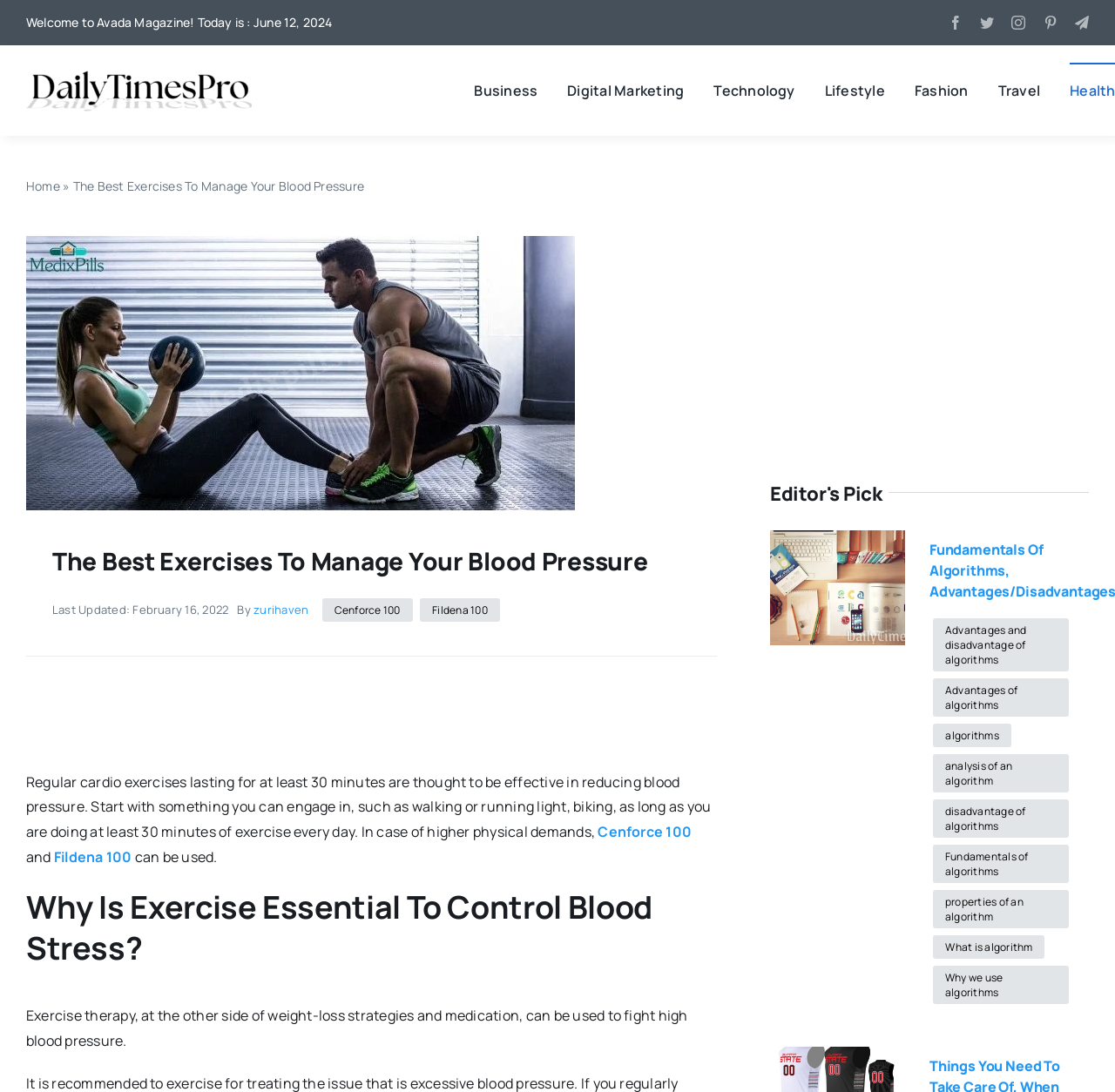What is the last updated date of the article?
Analyze the image and deliver a detailed answer to the question.

The last updated date of the article is mentioned as February 16, 2022, which can be found below the main heading of the webpage.